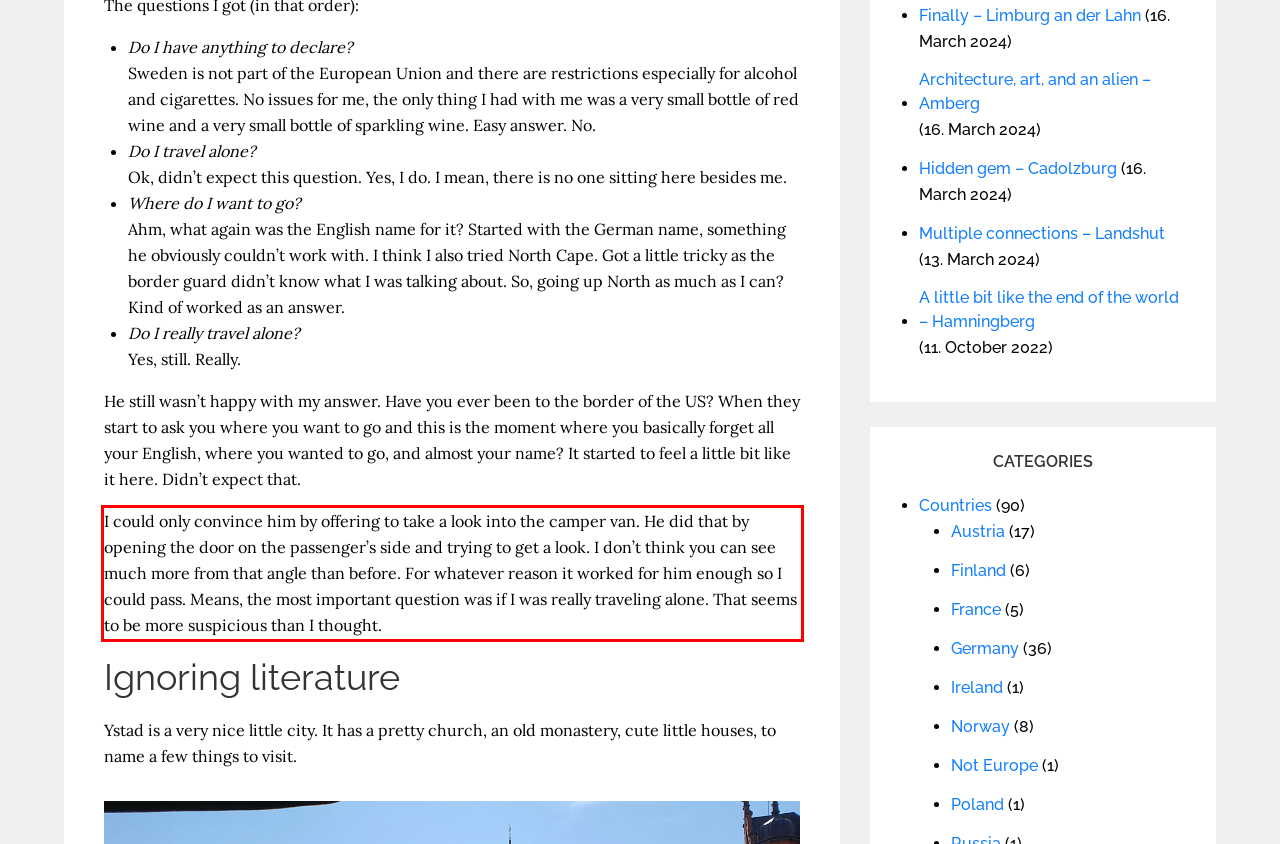You are given a screenshot with a red rectangle. Identify and extract the text within this red bounding box using OCR.

I could only convince him by offering to take a look into the camper van. He did that by opening the door on the passenger’s side and trying to get a look. I don’t think you can see much more from that angle than before. For whatever reason it worked for him enough so I could pass. Means, the most important question was if I was really traveling alone. That seems to be more suspicious than I thought.